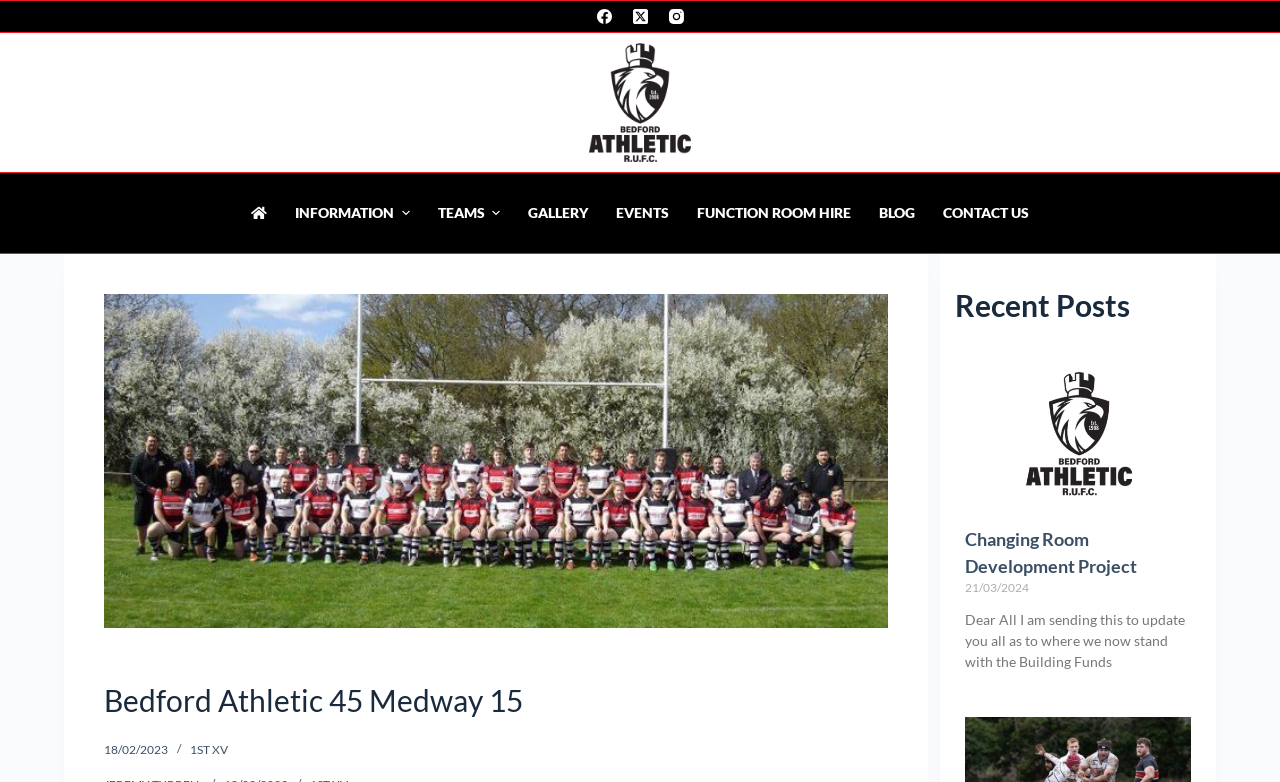Utilize the details in the image to thoroughly answer the following question: What is the date of the latest article?

I found the date '21/03/2024' associated with the latest article titled 'Changing Room Development Project'.